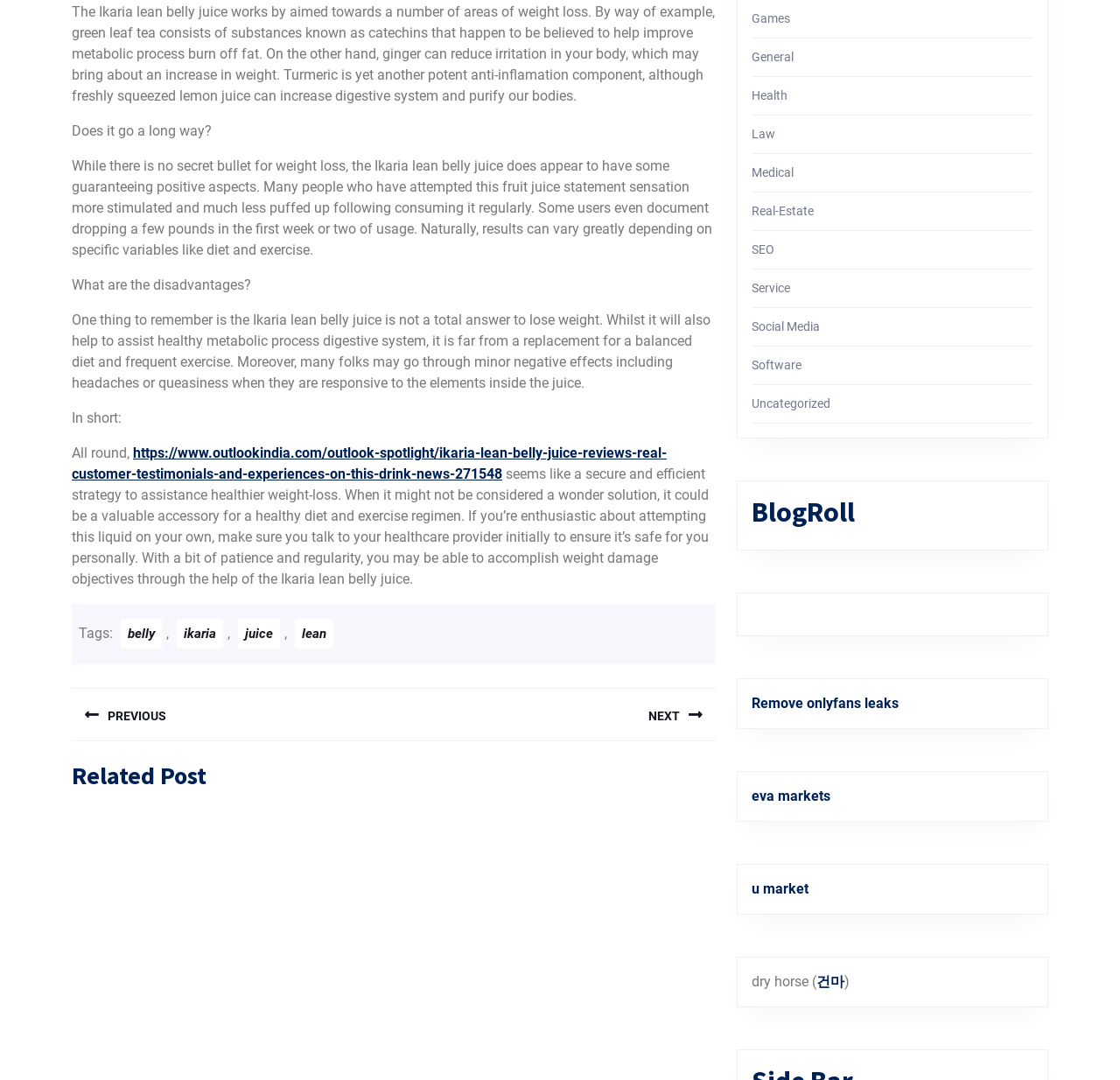Using a single word or phrase, answer the following question: 
What is recommended to achieve weight loss goals?

Healthy diet and exercise